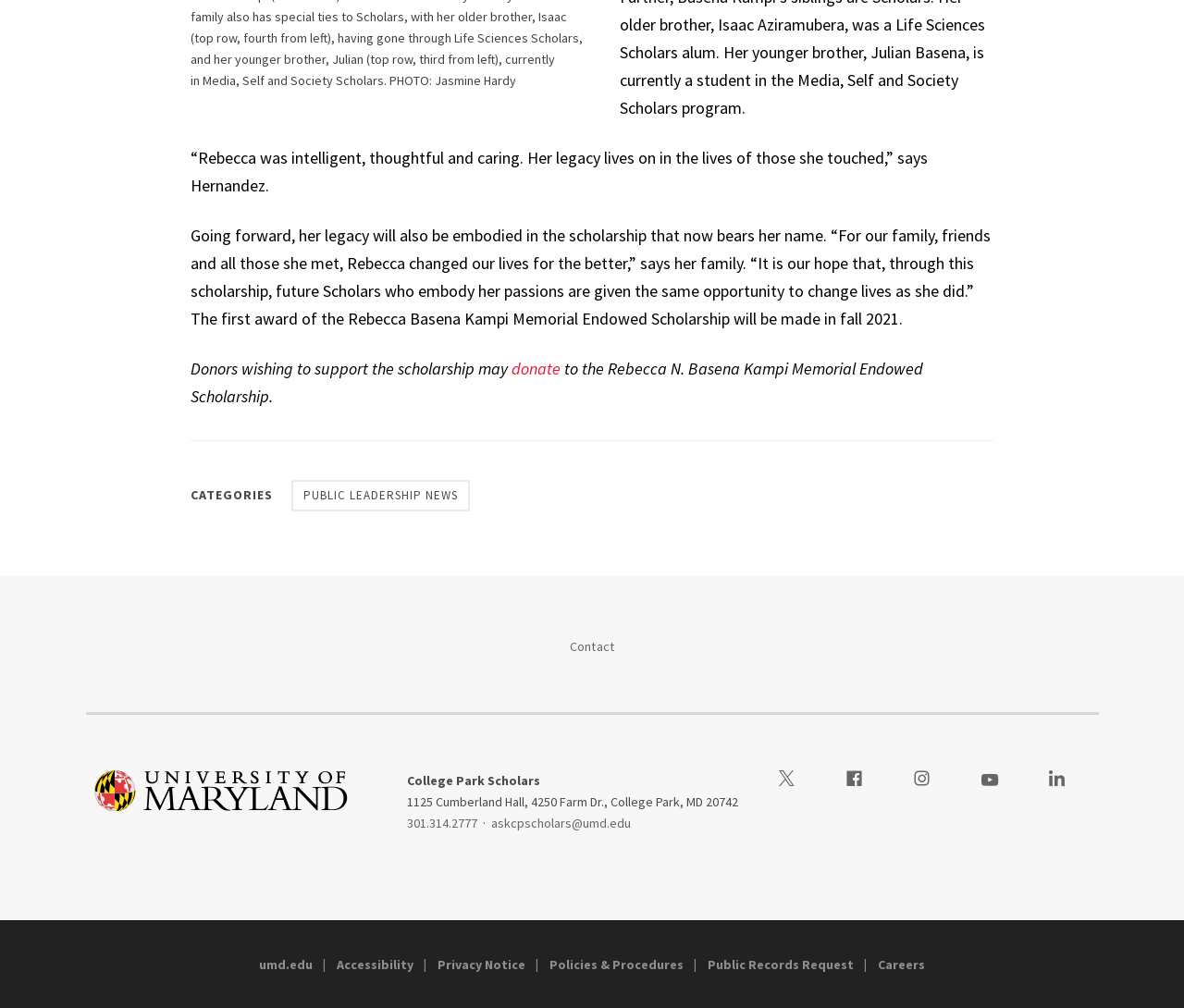What social media platforms does College Park Scholars have?
Answer the question with a single word or phrase by looking at the picture.

Twitter, Facebook, Instagram, Youtube, LinkedIn